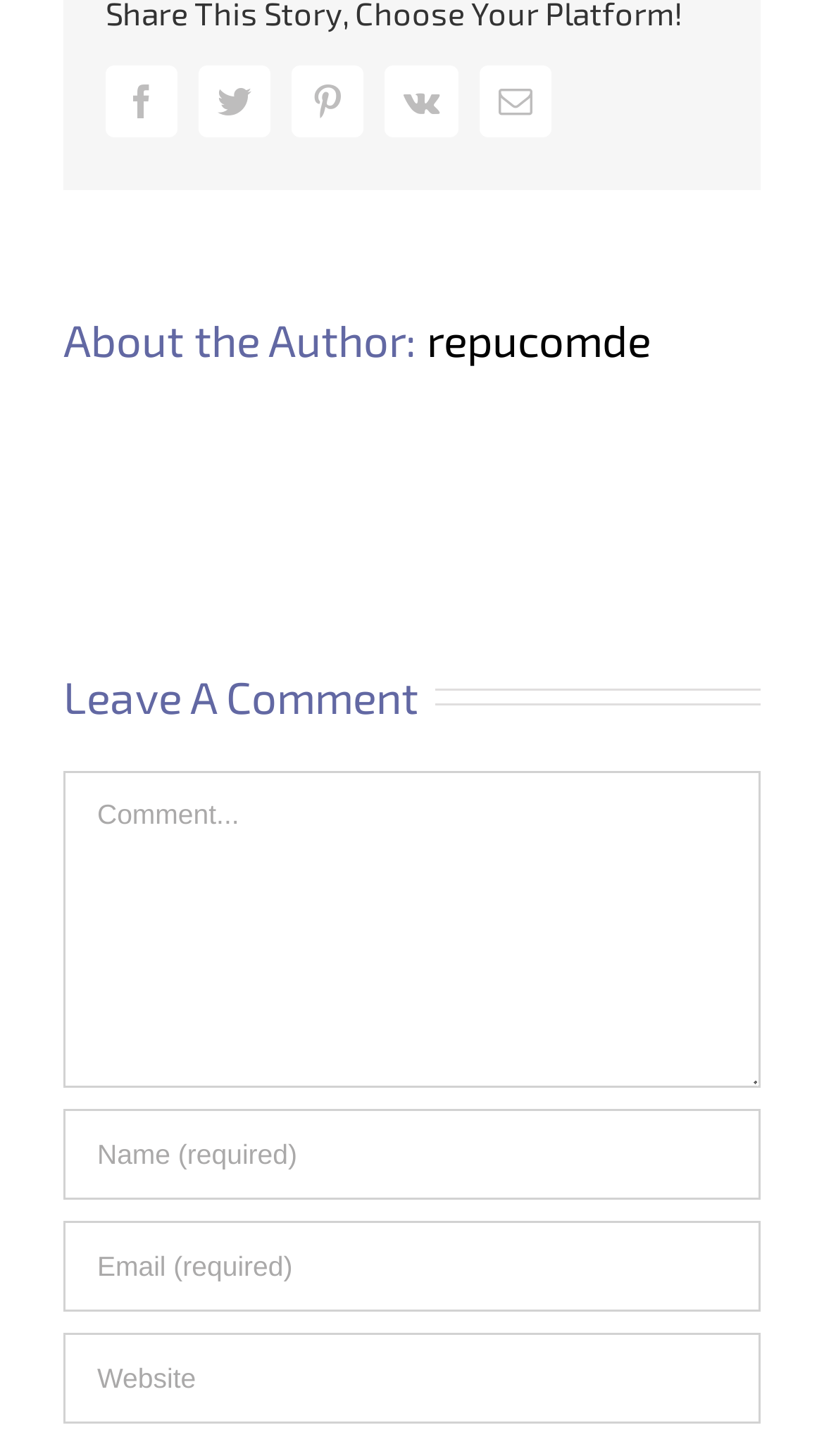Please identify the bounding box coordinates of the region to click in order to complete the given instruction: "Leave a comment". The coordinates should be four float numbers between 0 and 1, i.e., [left, top, right, bottom].

[0.077, 0.455, 0.528, 0.501]